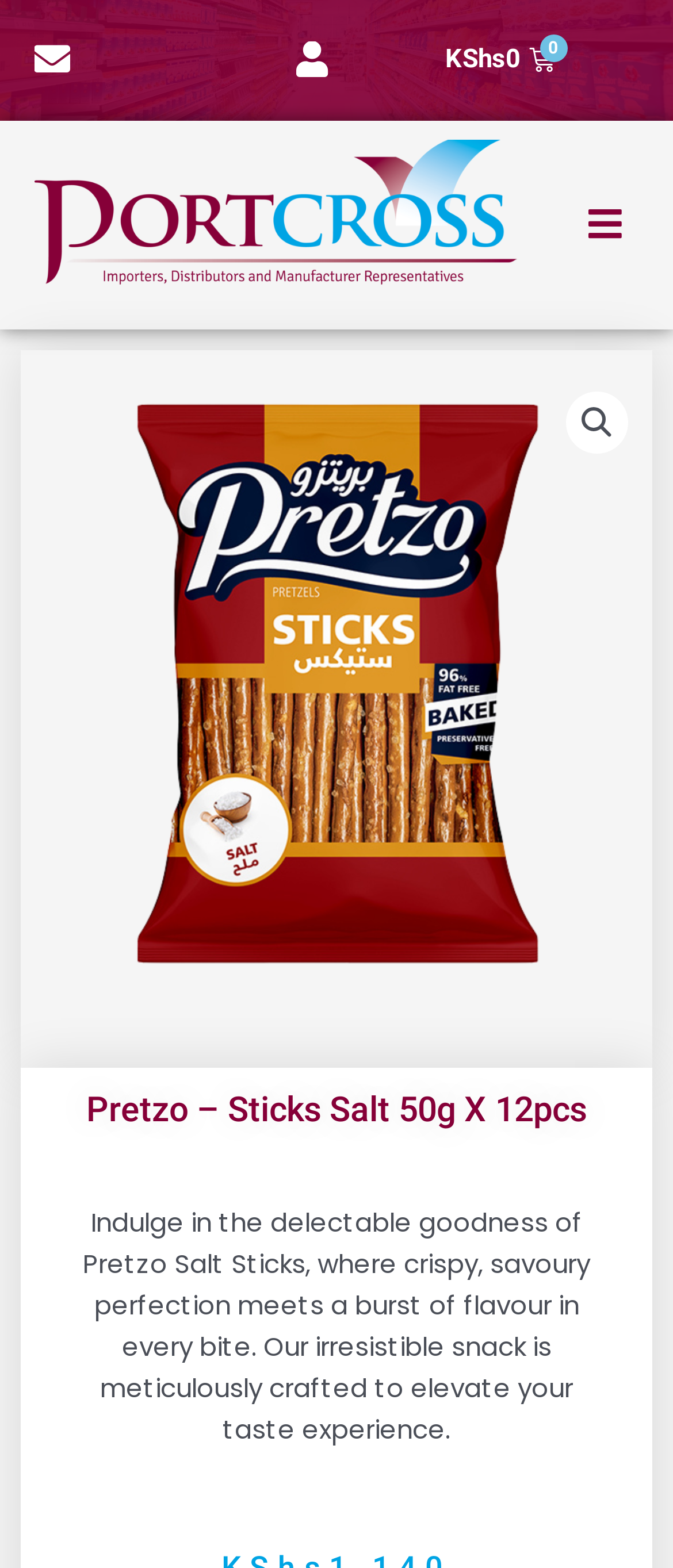Is the cart empty?
Give a detailed and exhaustive answer to the question.

I found that the cart is not empty by looking at the link element which says 'KShs0 0  Cart'. The presence of '0 ' suggests that there is something in the cart.